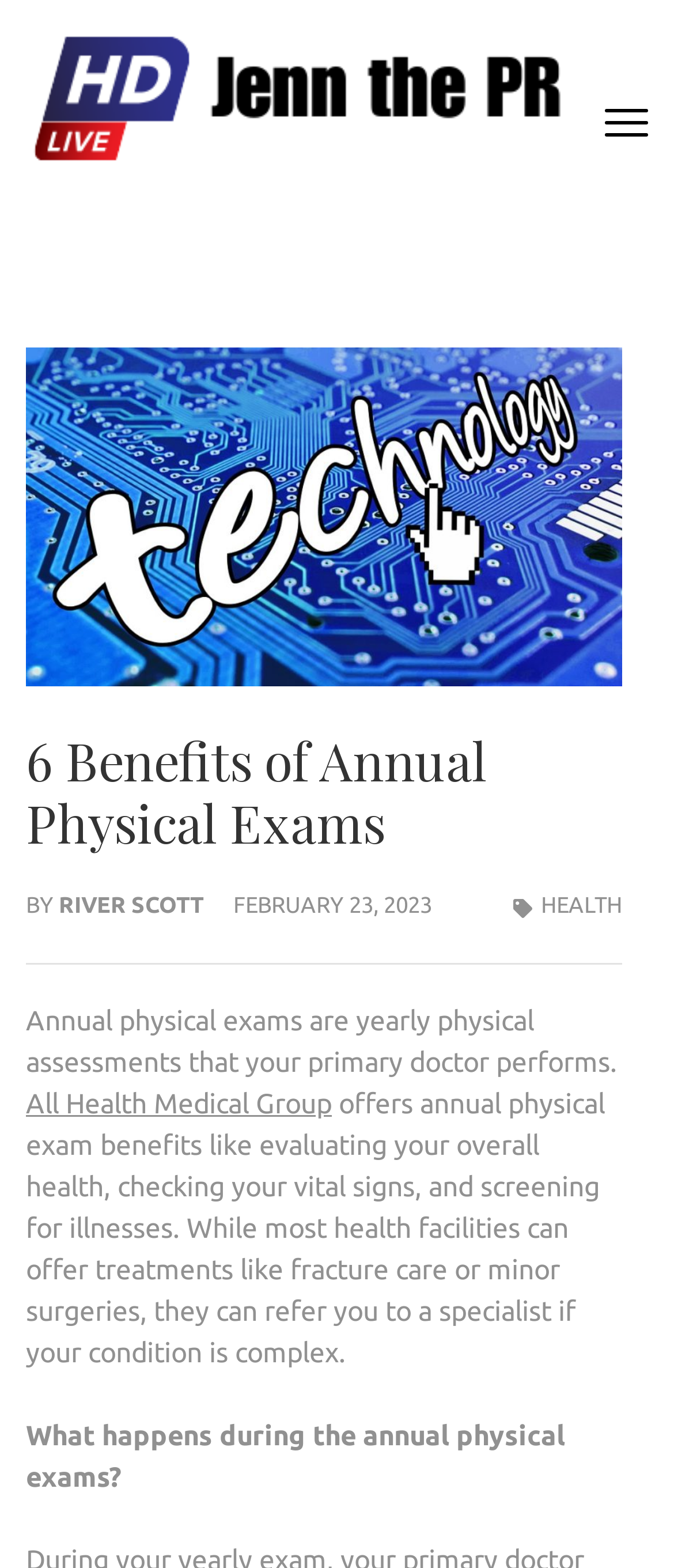What is the purpose of annual physical exams?
Observe the image and answer the question with a one-word or short phrase response.

Evaluating overall health